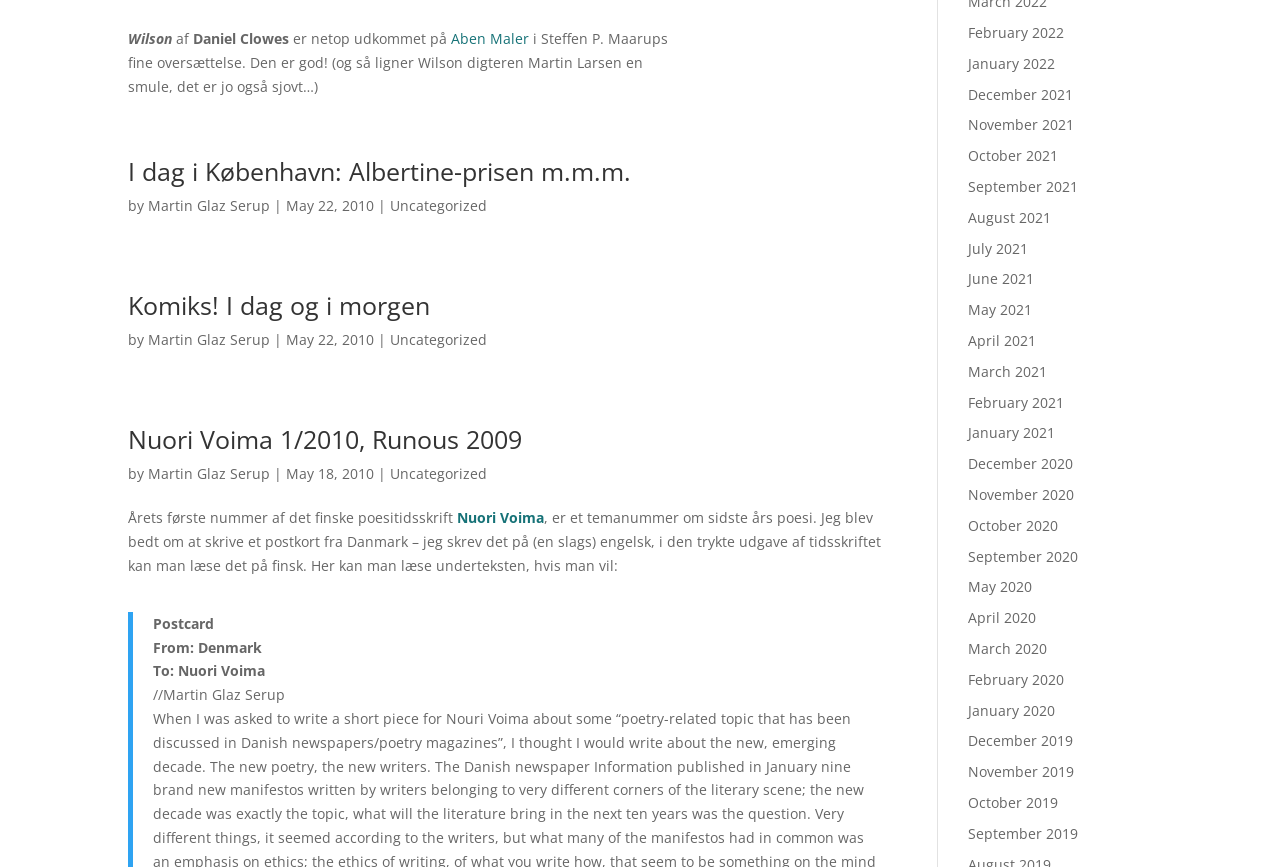Predict the bounding box of the UI element based on this description: "Martin Glaz Serup".

[0.116, 0.535, 0.211, 0.557]